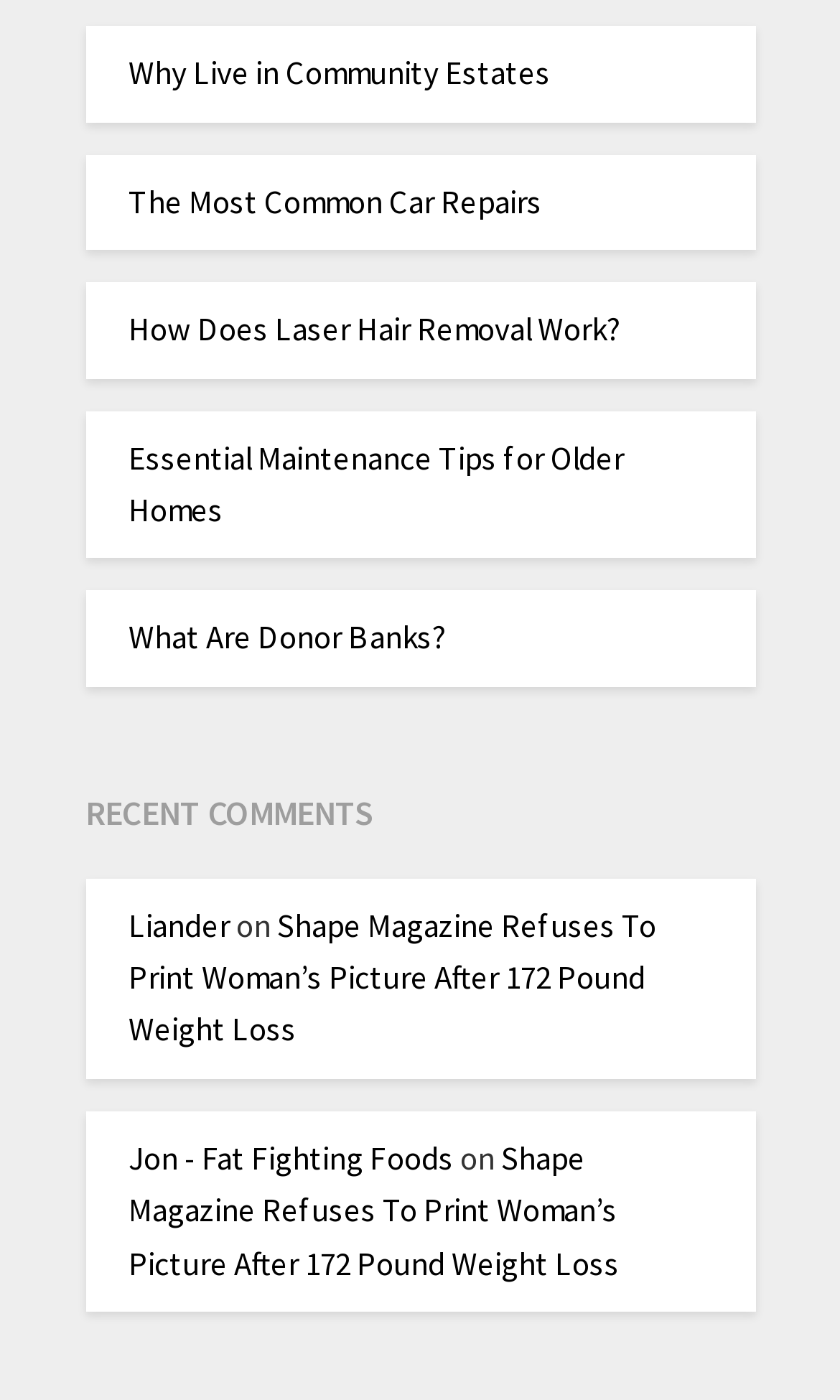Given the description "Why Live in Community Estates", determine the bounding box of the corresponding UI element.

[0.153, 0.038, 0.655, 0.067]